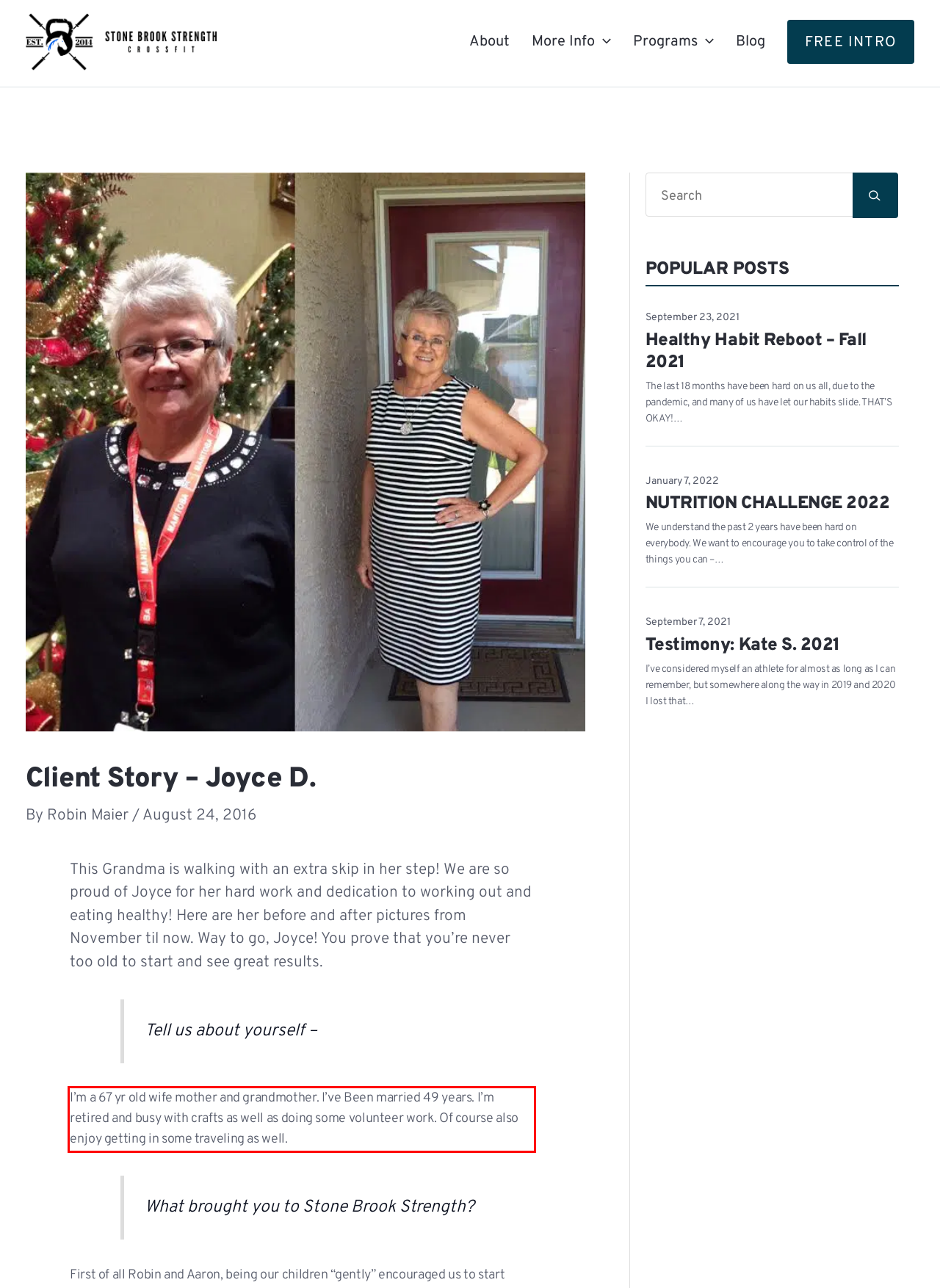Look at the screenshot of the webpage, locate the red rectangle bounding box, and generate the text content that it contains.

I’m a 67 yr old wife mother and grandmother. I’ve Been married 49 years. I’m retired and busy with crafts as well as doing some volunteer work. Of course also enjoy getting in some traveling as well.